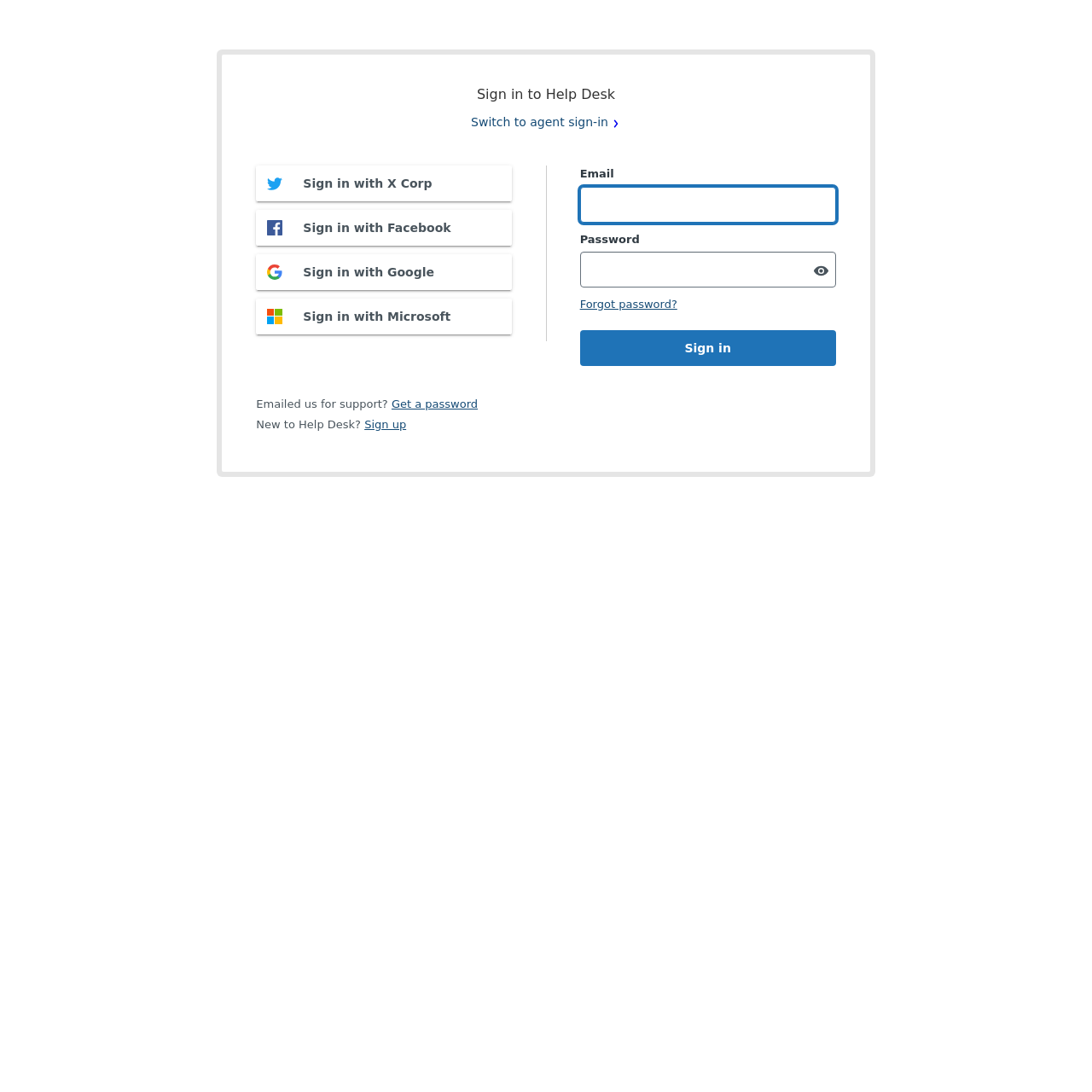Locate the bounding box coordinates of the area that needs to be clicked to fulfill the following instruction: "Get a password". The coordinates should be in the format of four float numbers between 0 and 1, namely [left, top, right, bottom].

[0.359, 0.364, 0.438, 0.375]